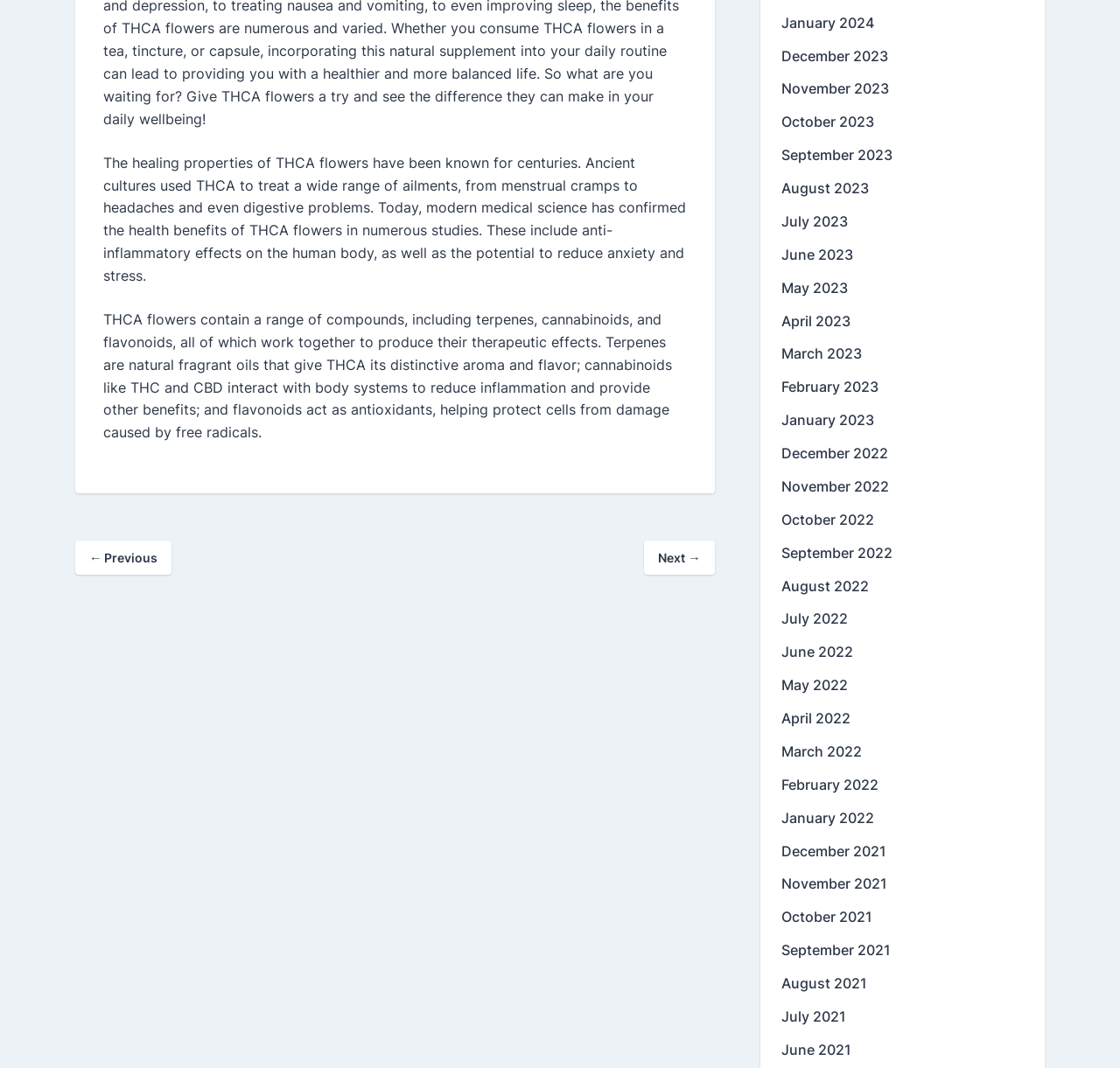Locate the bounding box coordinates of the area to click to fulfill this instruction: "go to previous page". The bounding box should be presented as four float numbers between 0 and 1, in the order [left, top, right, bottom].

[0.067, 0.506, 0.153, 0.538]